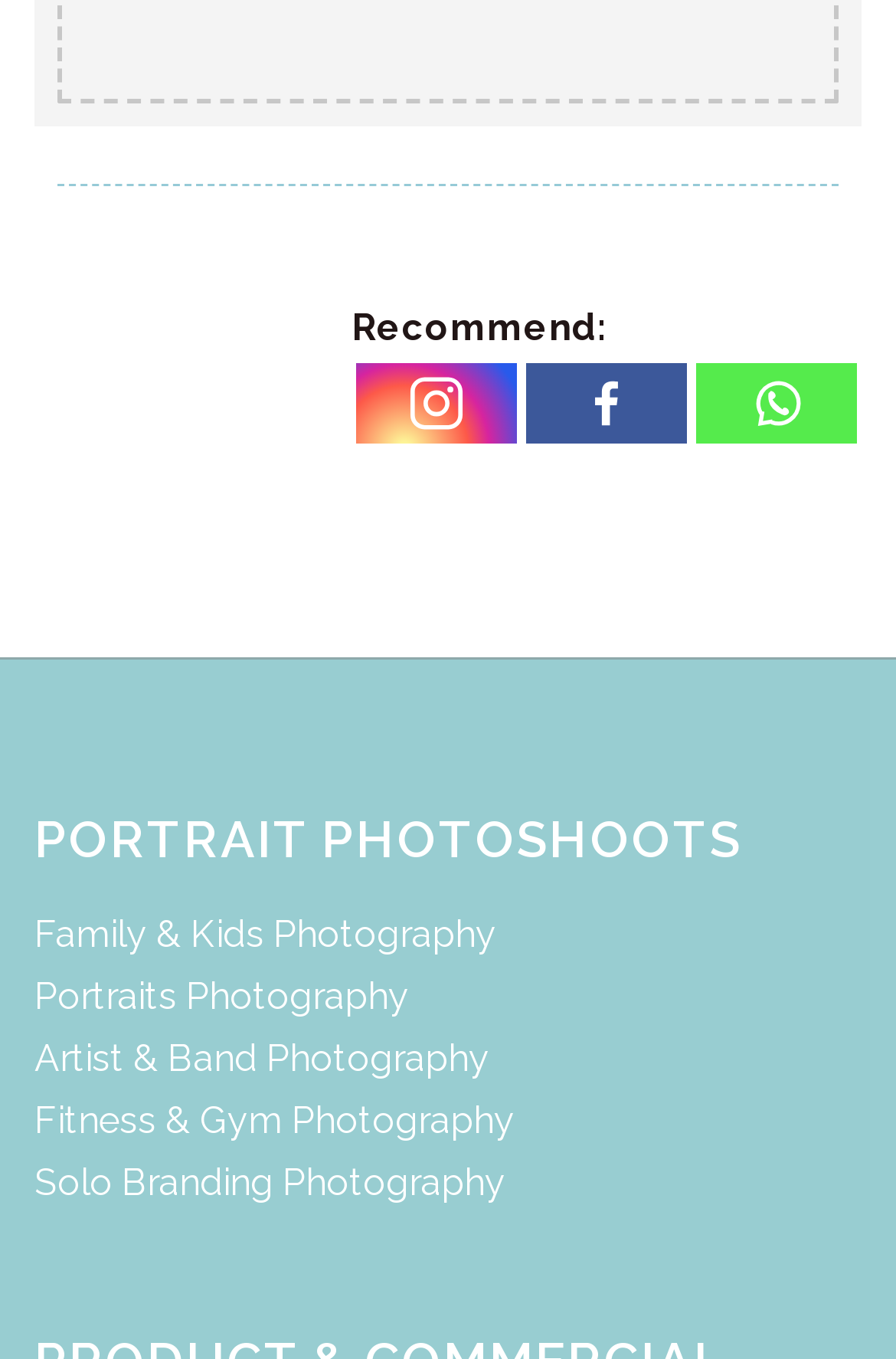Determine the bounding box coordinates of the region to click in order to accomplish the following instruction: "Explore Portraits Photography". Provide the coordinates as four float numbers between 0 and 1, specifically [left, top, right, bottom].

[0.038, 0.718, 0.456, 0.75]